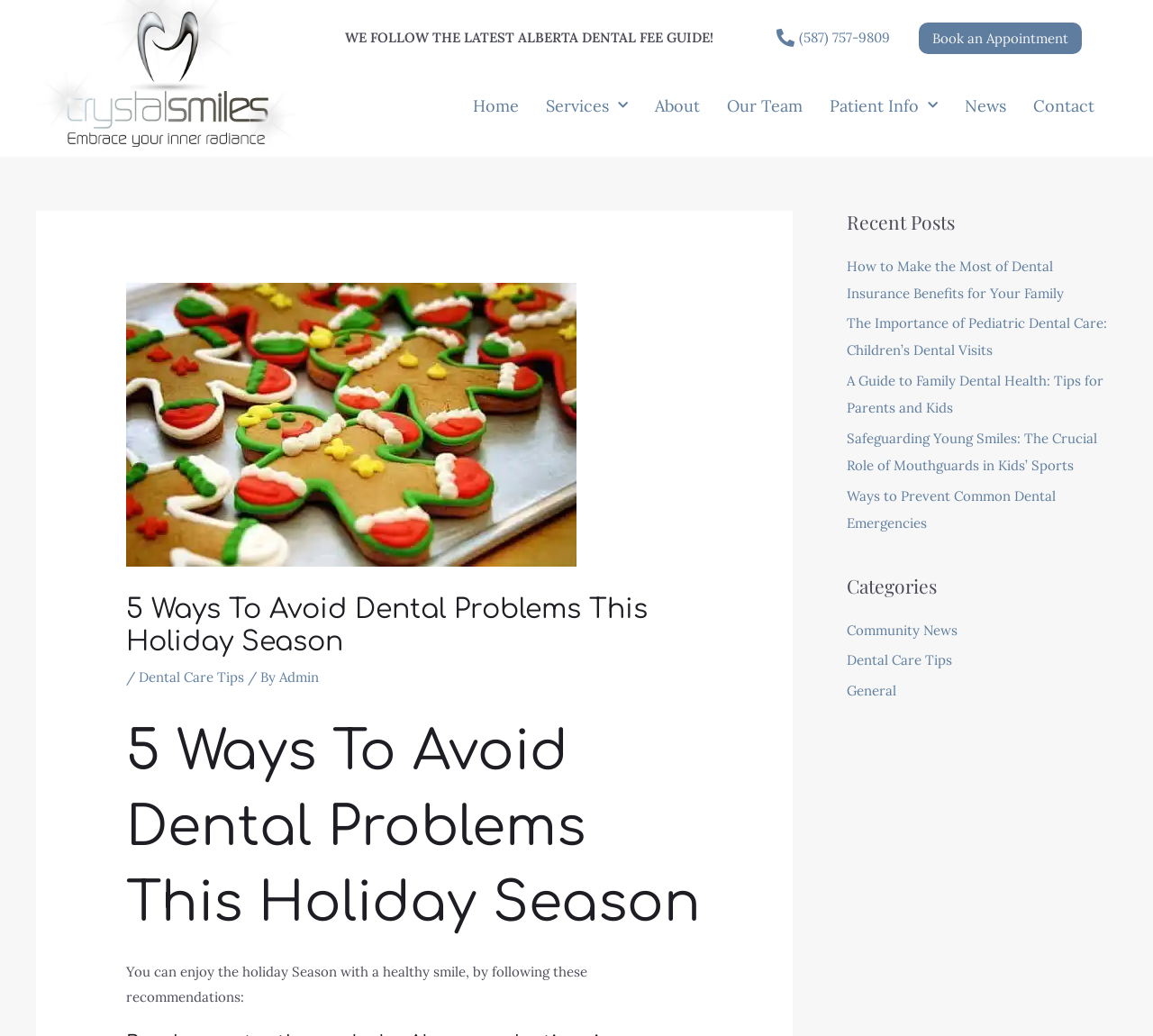What is the topic of the recent posts section?
Refer to the image and respond with a one-word or short-phrase answer.

Dental care